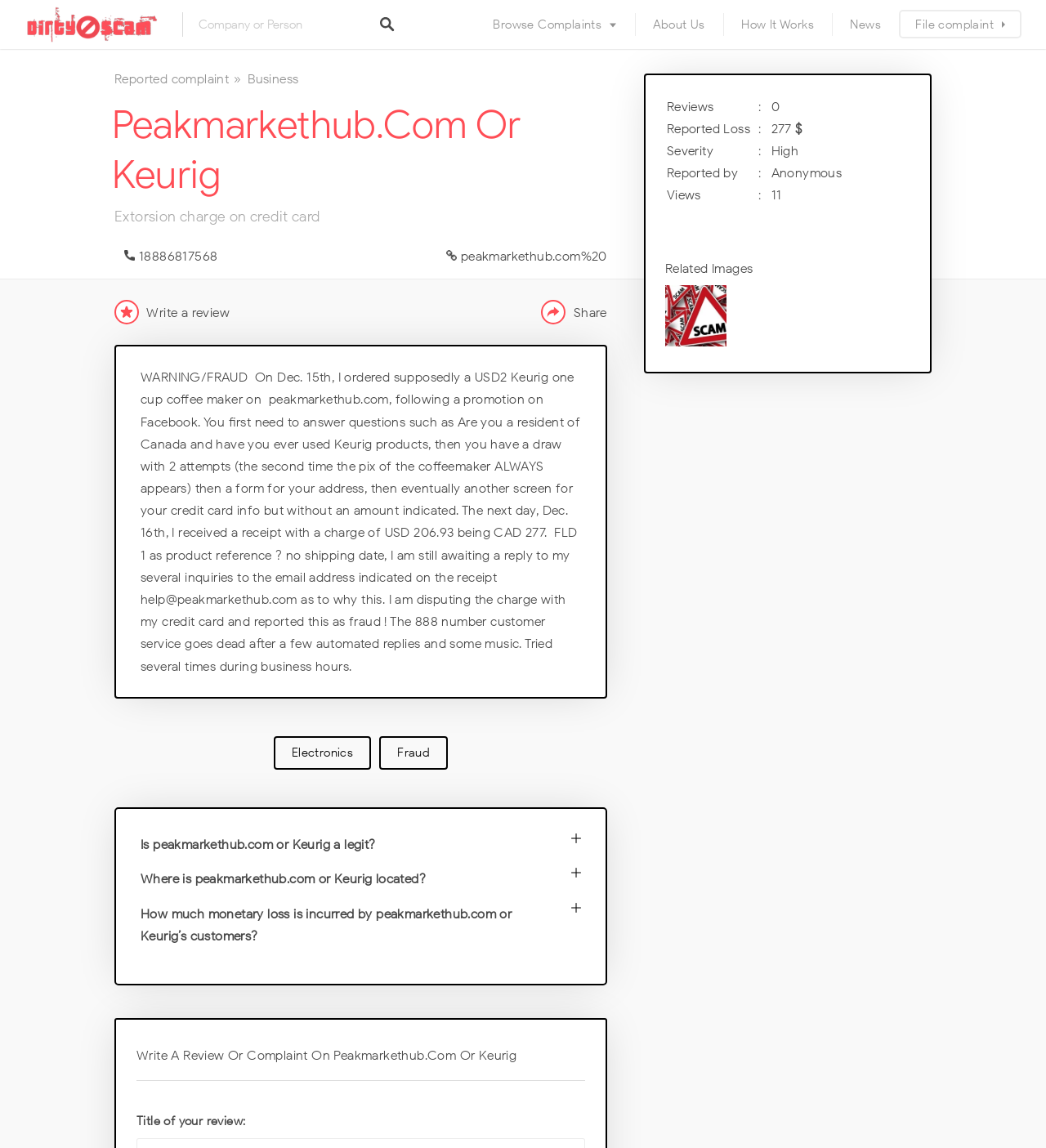Identify the bounding box coordinates necessary to click and complete the given instruction: "Write a review".

[0.109, 0.261, 0.22, 0.283]